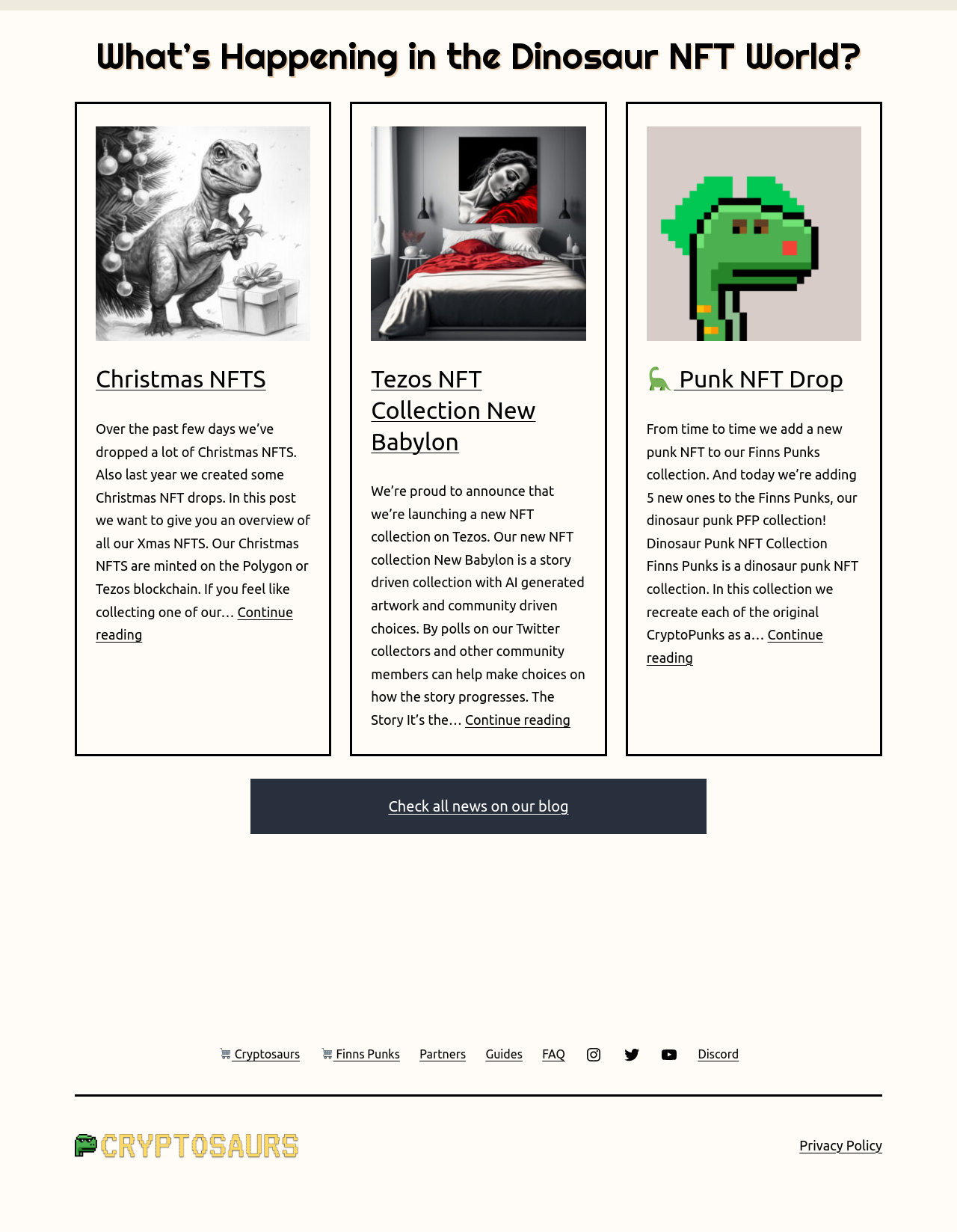Find the bounding box coordinates of the element to click in order to complete the given instruction: "View all news on the blog."

[0.406, 0.647, 0.594, 0.661]